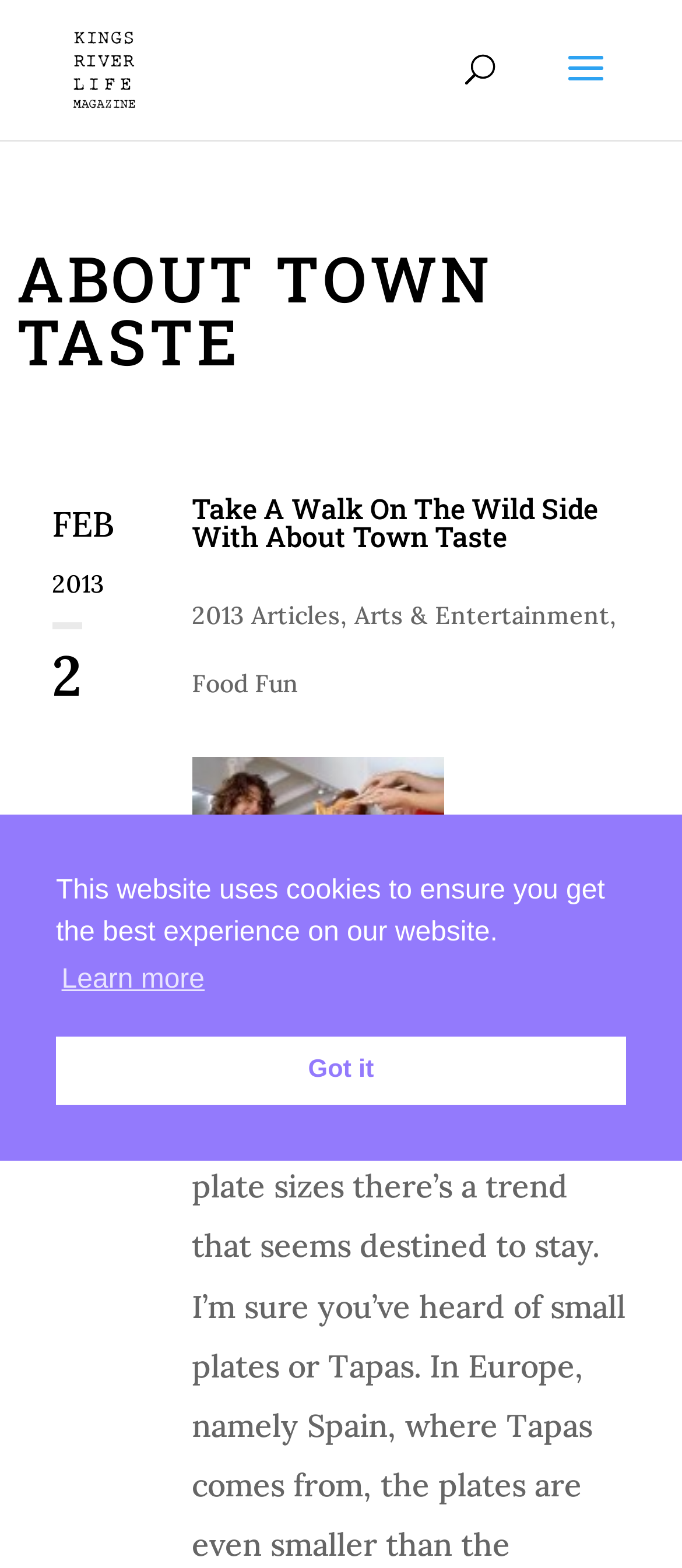Using the given description, provide the bounding box coordinates formatted as (top-left x, top-left y, bottom-right x, bottom-right y), with all values being floating point numbers between 0 and 1. Description: alt="Kings River Life Magazine"

[0.108, 0.034, 0.201, 0.057]